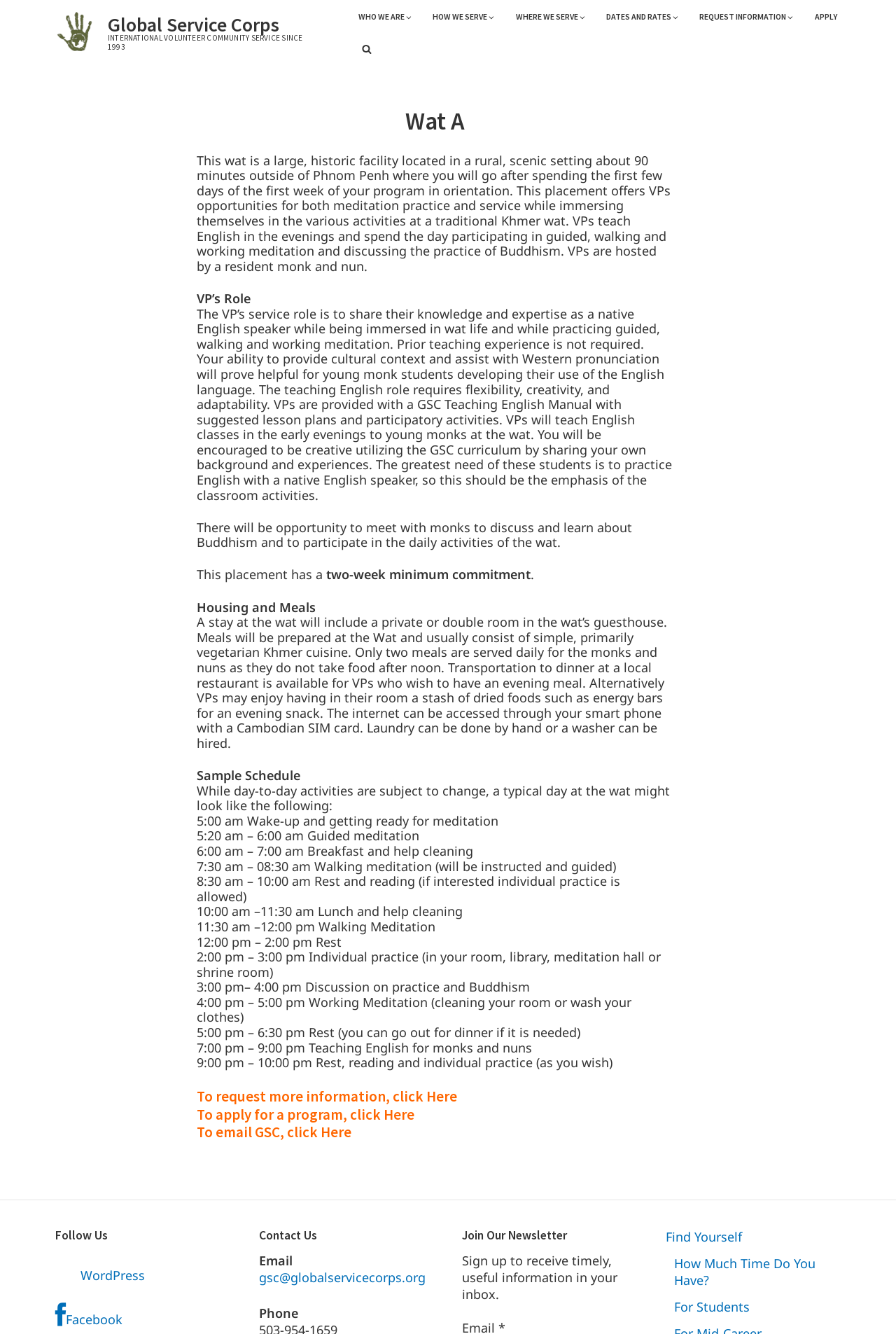Please give a concise answer to this question using a single word or phrase: 
What time is wake-up and getting ready for meditation?

5:00 am